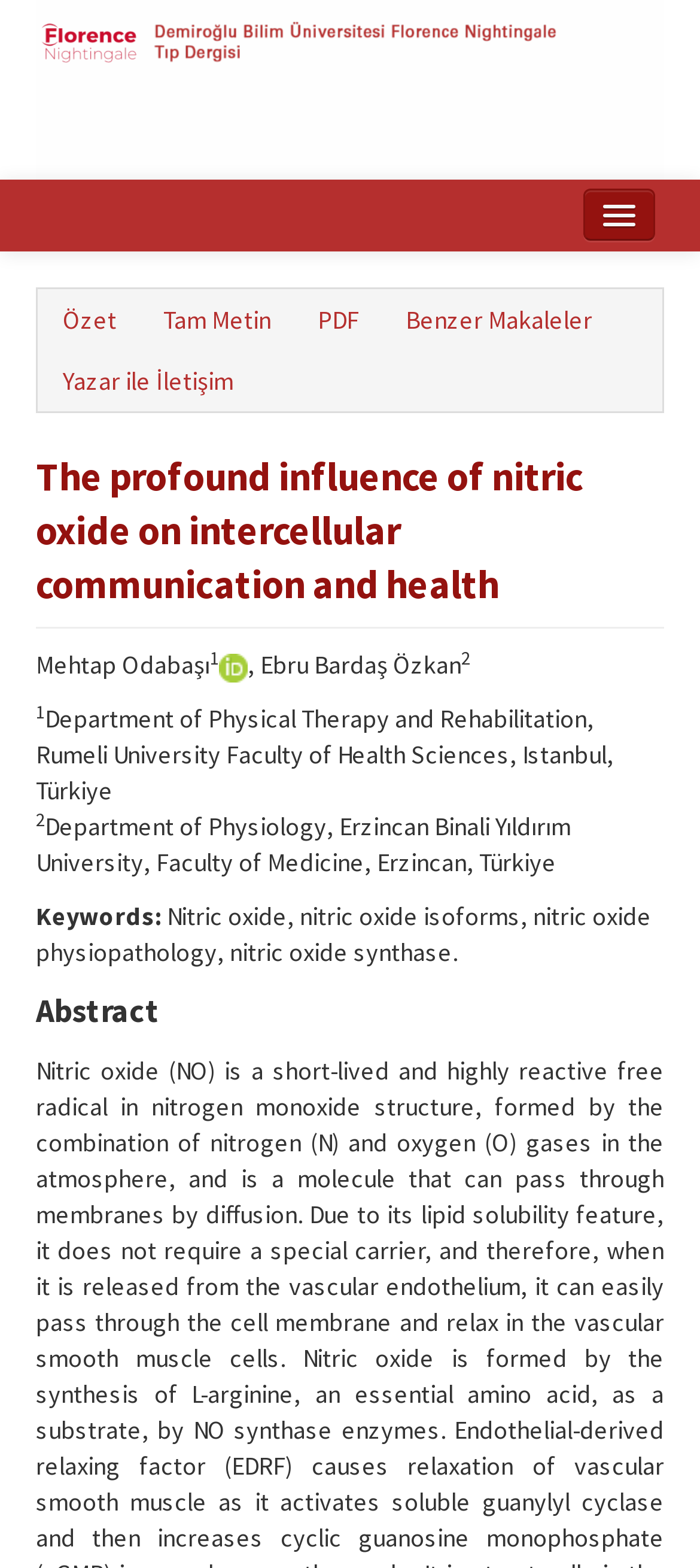How many links are there in the top navigation bar? Observe the screenshot and provide a one-word or short phrase answer.

4